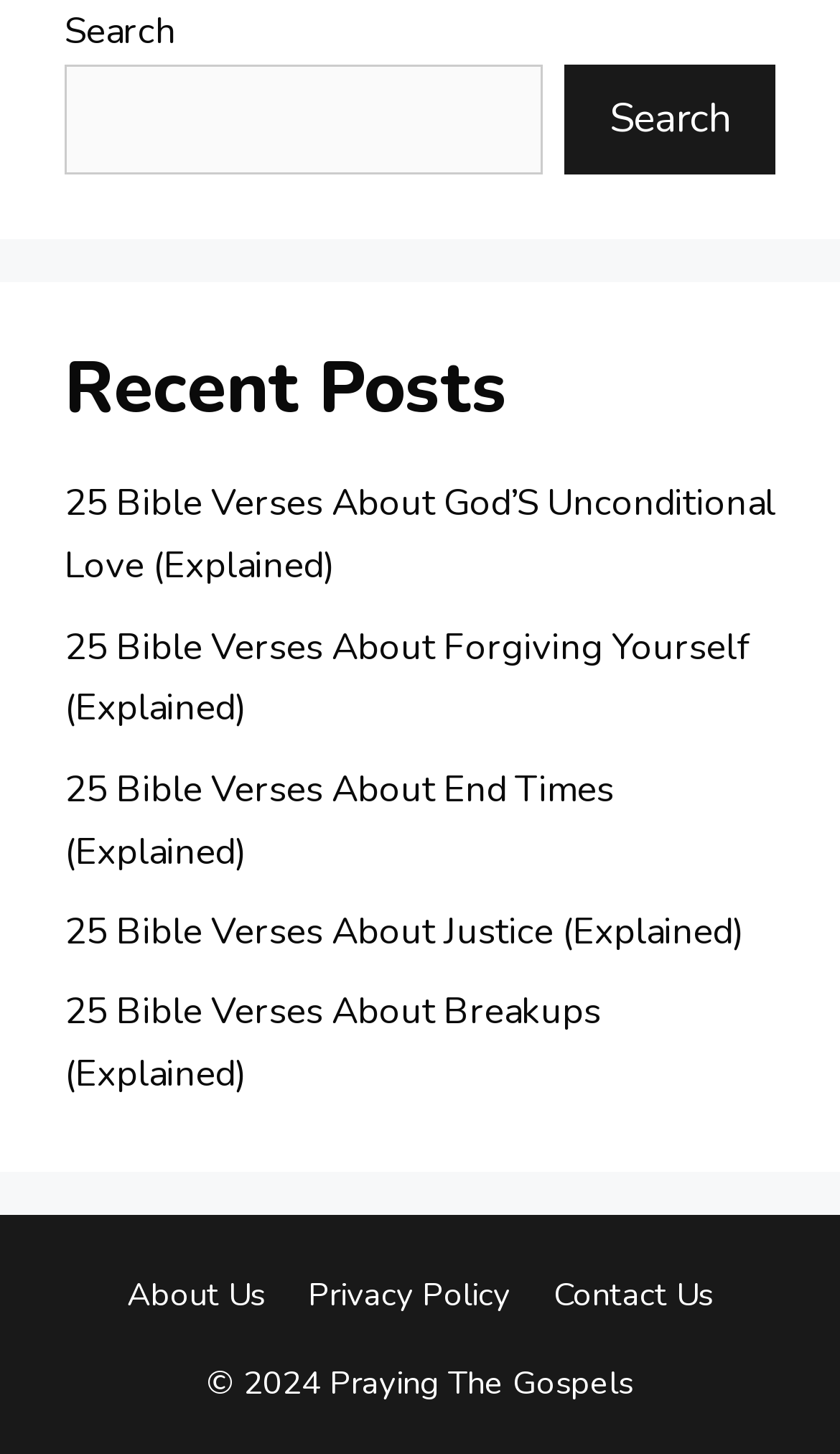What is the theme of the website's content?
Based on the visual information, provide a detailed and comprehensive answer.

The links in the 'Recent Posts' section have titles that suggest they are related to Bible verses and Christianity, such as '25 Bible Verses About God’S Unconditional Love (Explained)' and '25 Bible Verses About End Times (Explained)'. This suggests that the website's content is focused on Bible verses and Christianity.